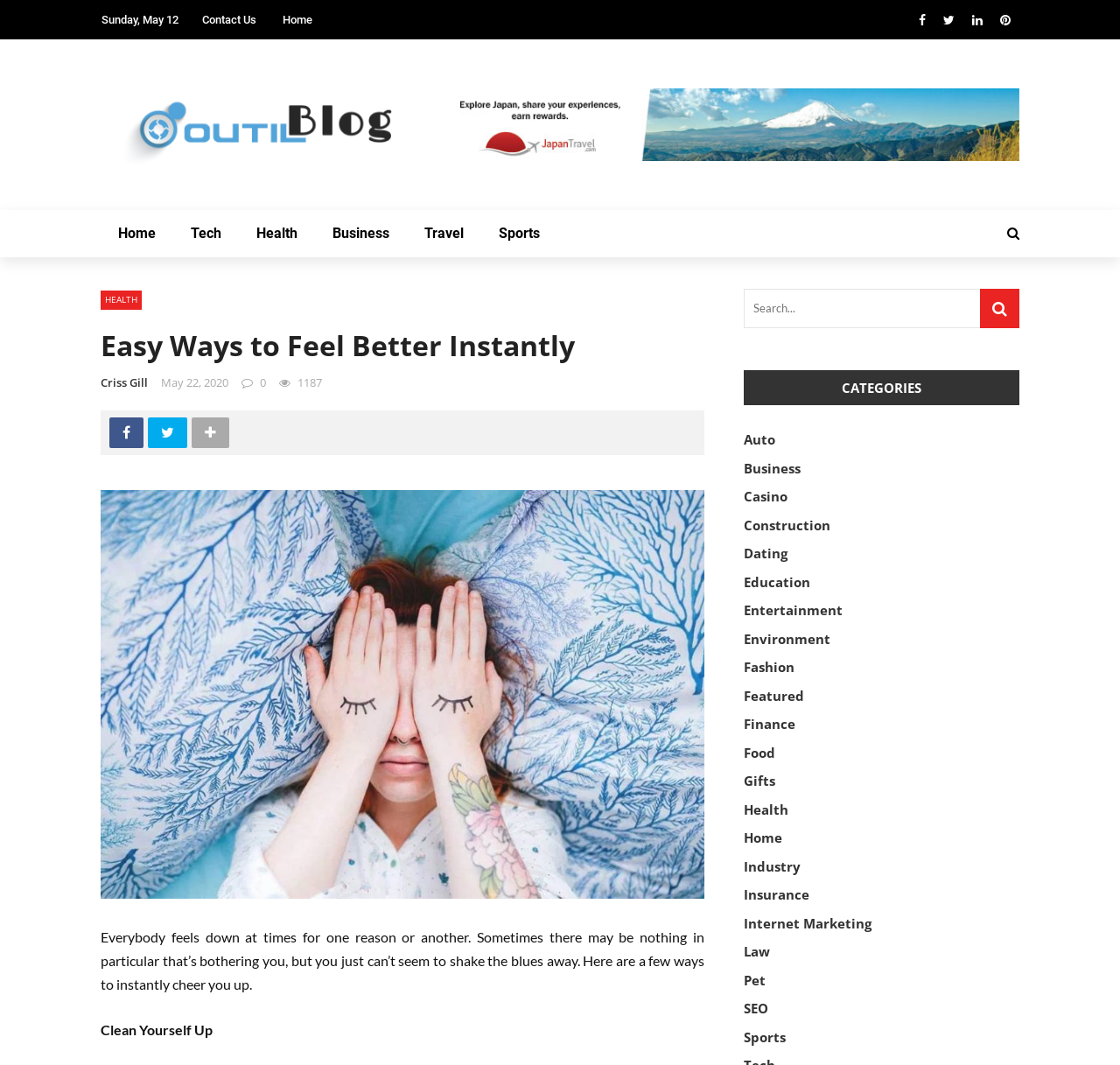Locate the bounding box coordinates of the element you need to click to accomplish the task described by this instruction: "Go to the 'CONTACT US' page".

None